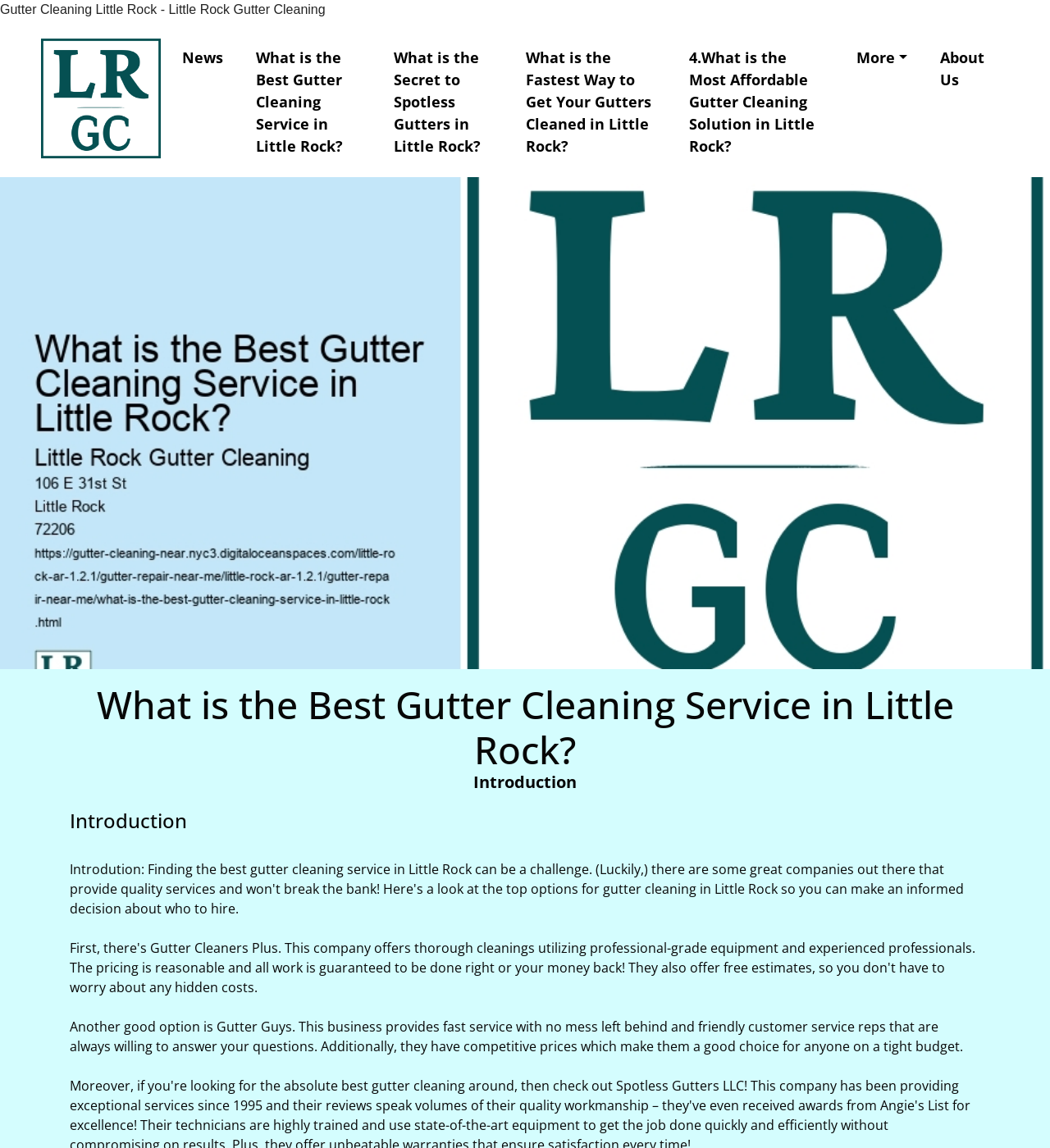Is there an image on the webpage?
Look at the image and answer with only one word or phrase.

Yes